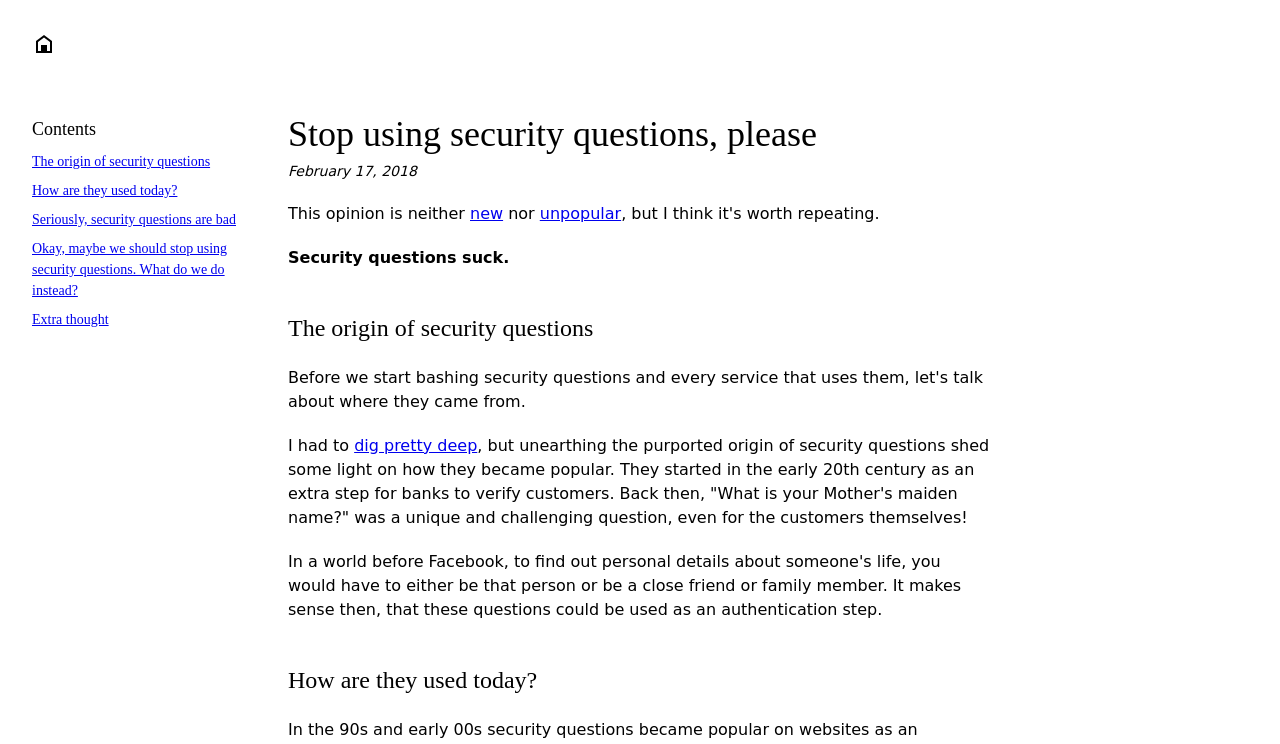Respond with a single word or phrase to the following question:
What is the phrase mentioned after 'This opinion is neither'?

new nor